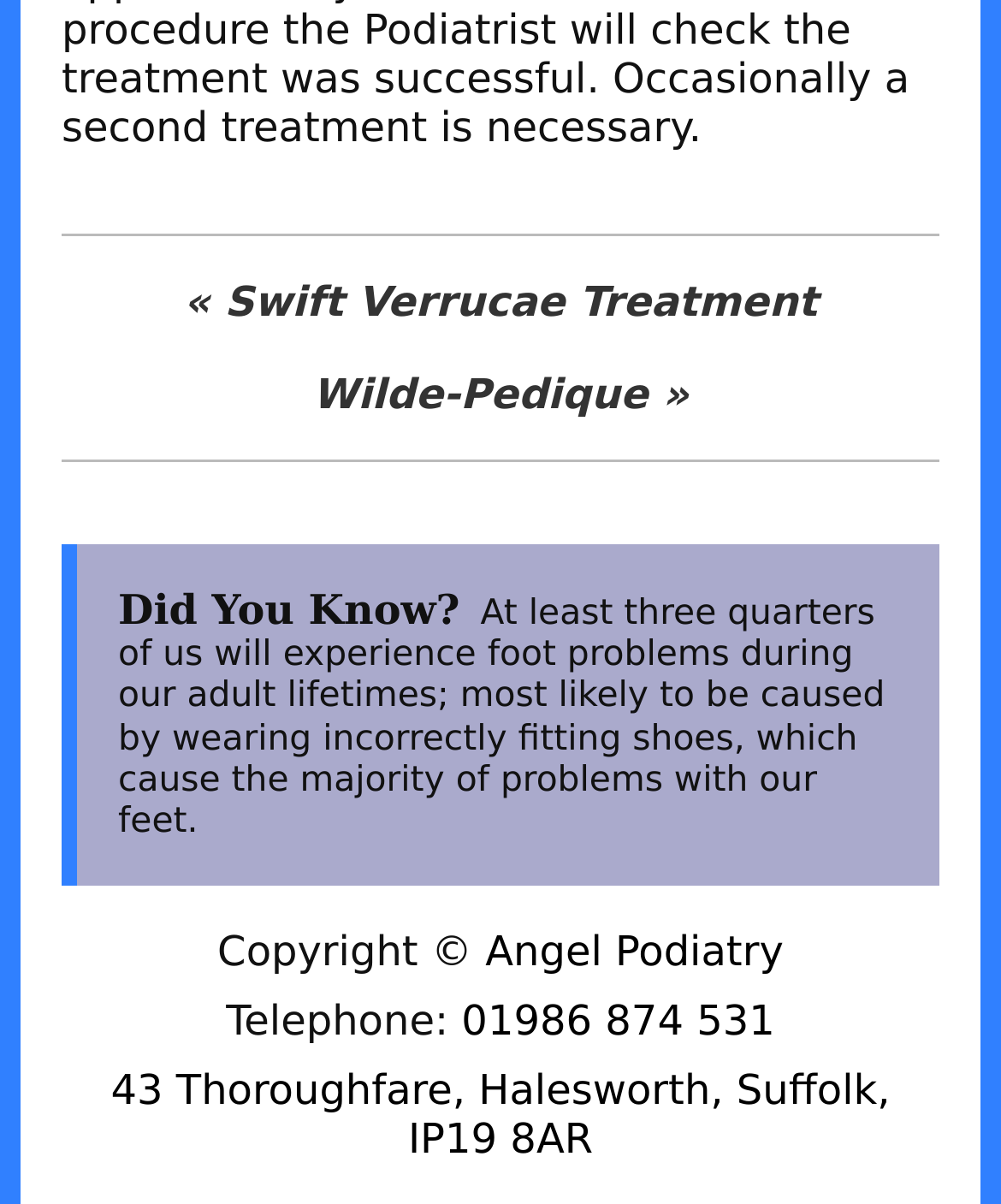Provide the bounding box coordinates of the HTML element described by the text: "Wilde-Pedique »".

[0.062, 0.306, 0.938, 0.347]